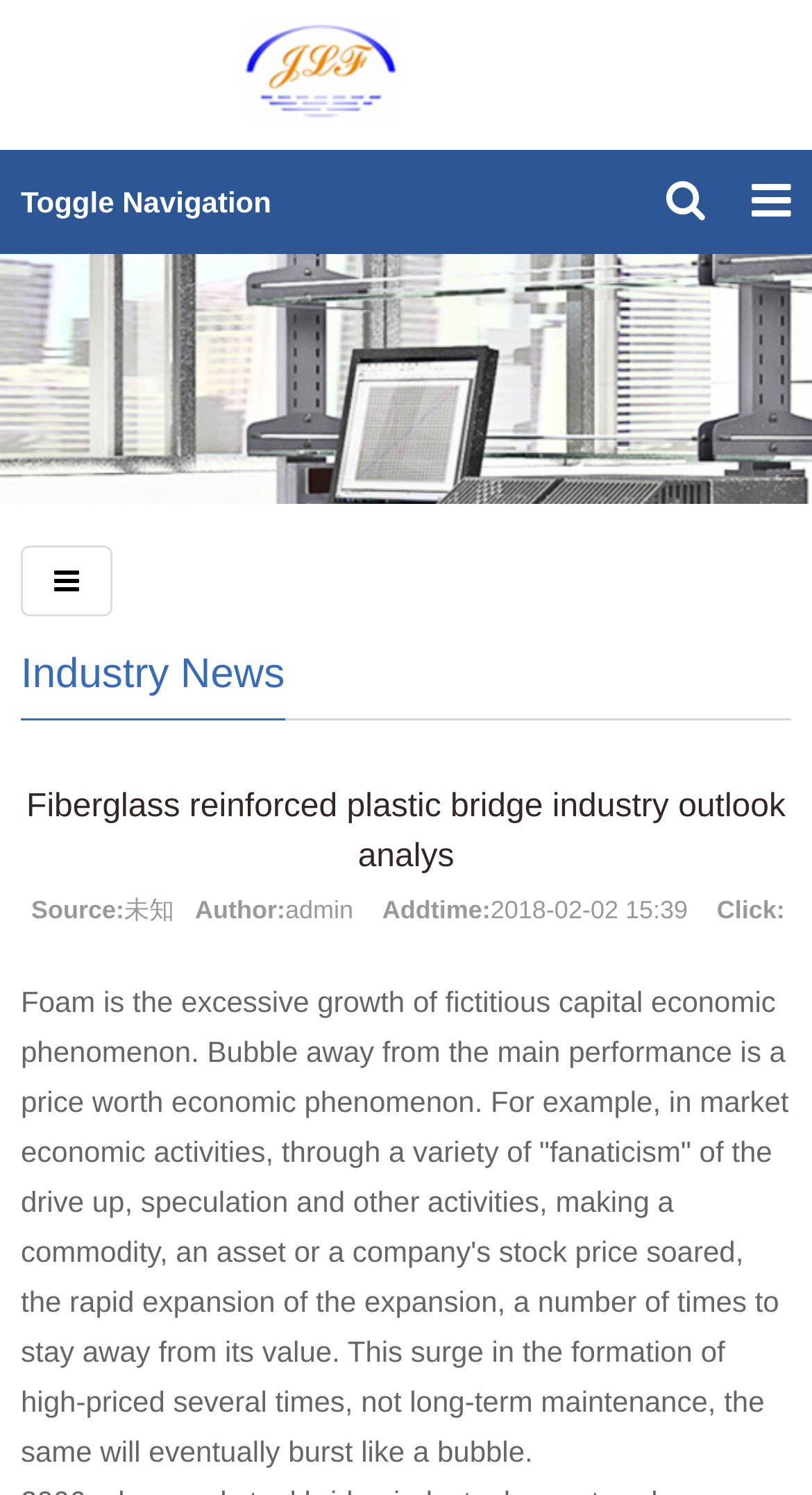Based on the element description, predict the bounding box coordinates (top-left x, top-left y, bottom-right x, bottom-right y) for the UI element in the screenshot: parent_node: Toggle Navigation

[0.782, 0.111, 0.908, 0.157]